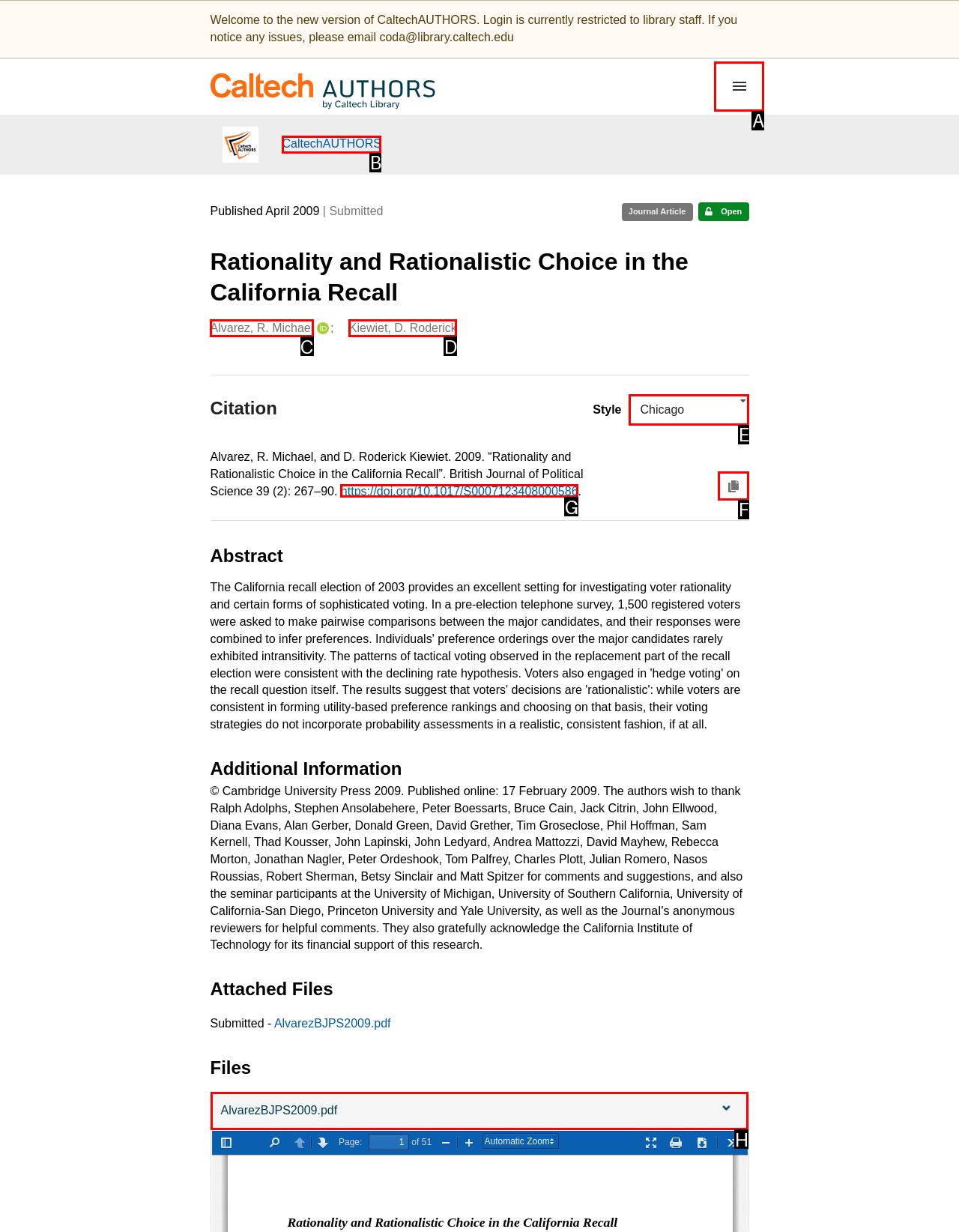Select the letter of the element you need to click to complete this task: Copy the citation to clipboard
Answer using the letter from the specified choices.

F